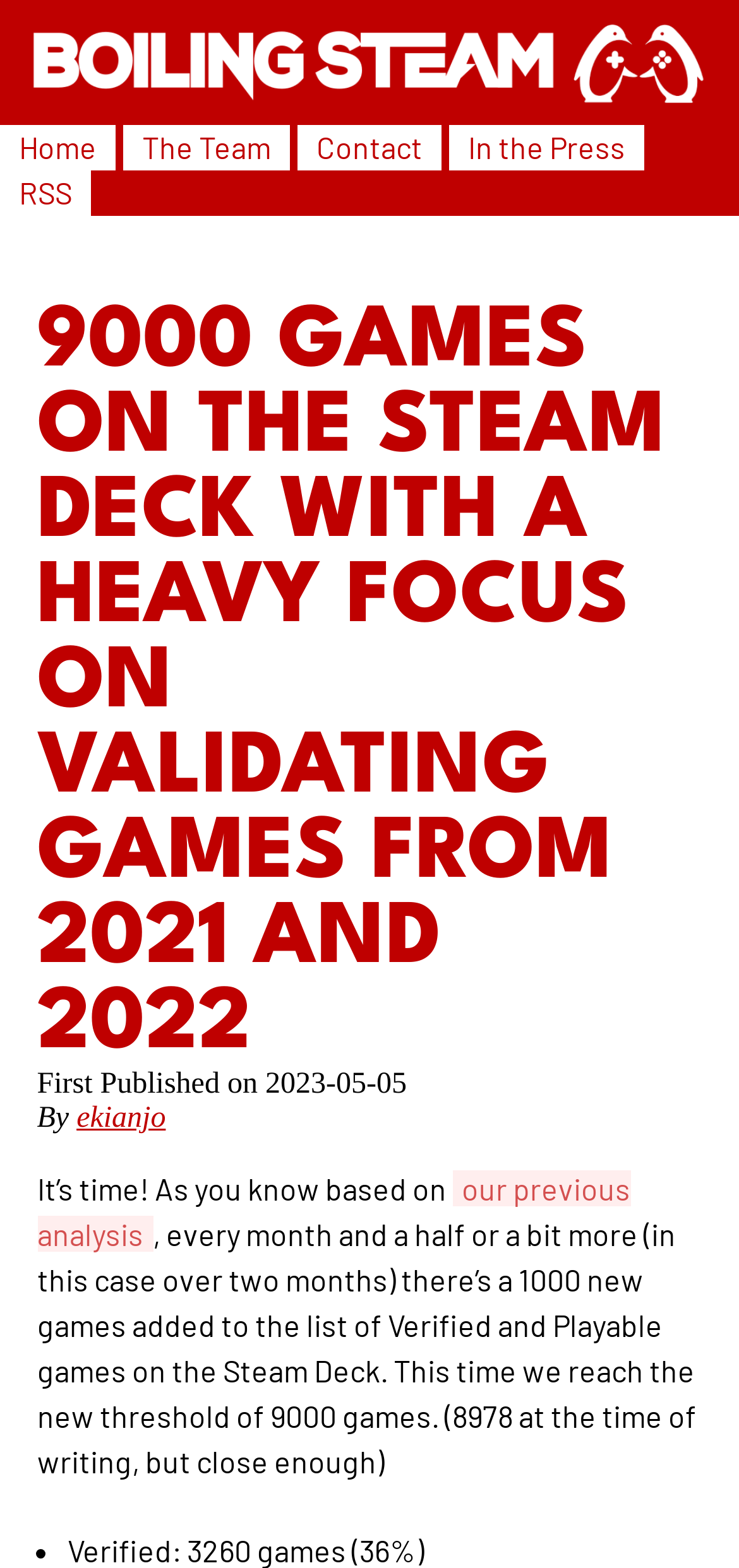Based on the image, please elaborate on the answer to the following question:
What is the percentage of verified games on Steam Deck?

I found the answer by looking at the text 'Verified: 3260 games (36%)' which is located at the bottom of the page, it shows the percentage of verified games.